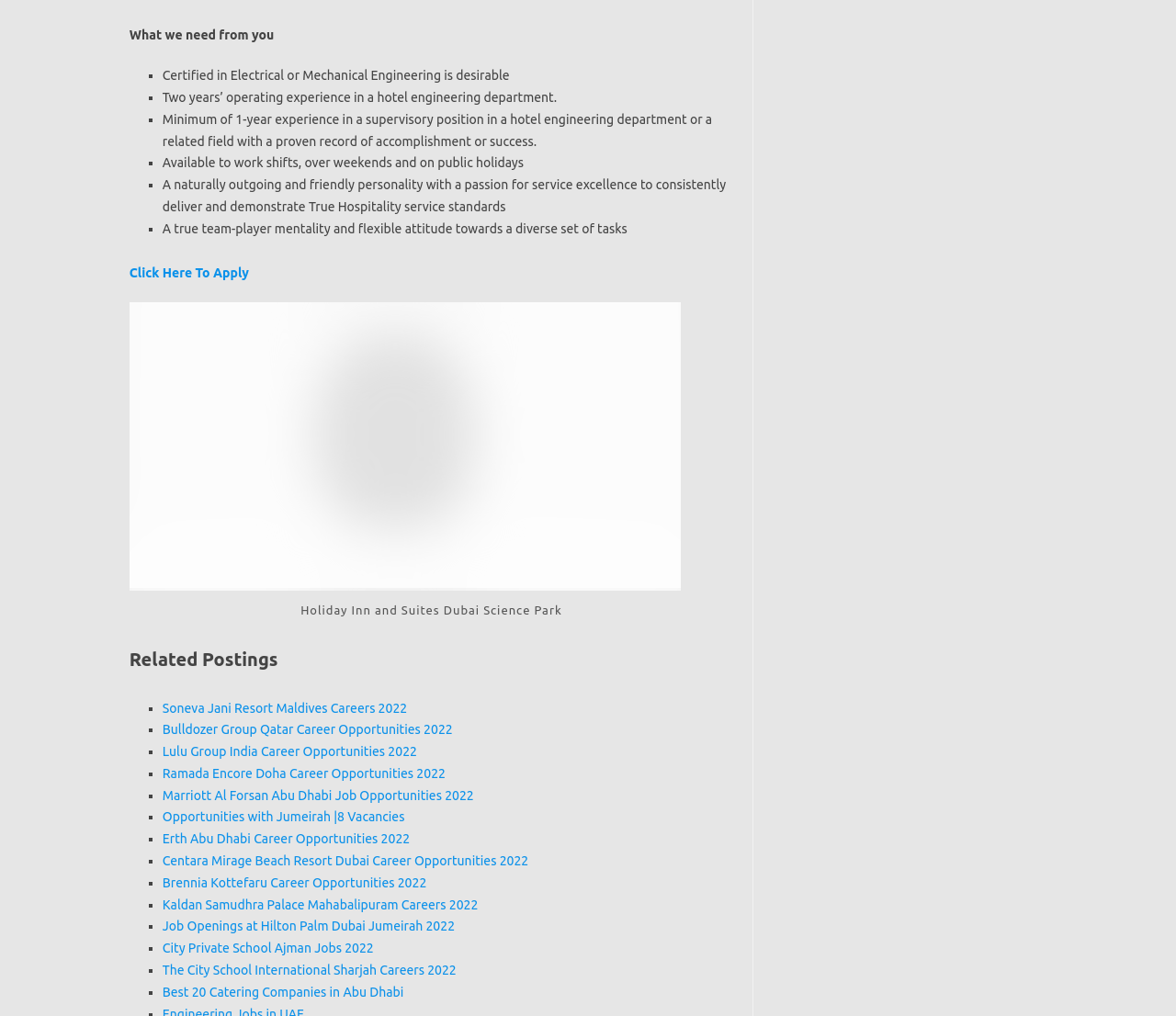What is the first requirement mentioned for the job?
Please provide a single word or phrase based on the screenshot.

Certified in Electrical or Mechanical Engineering